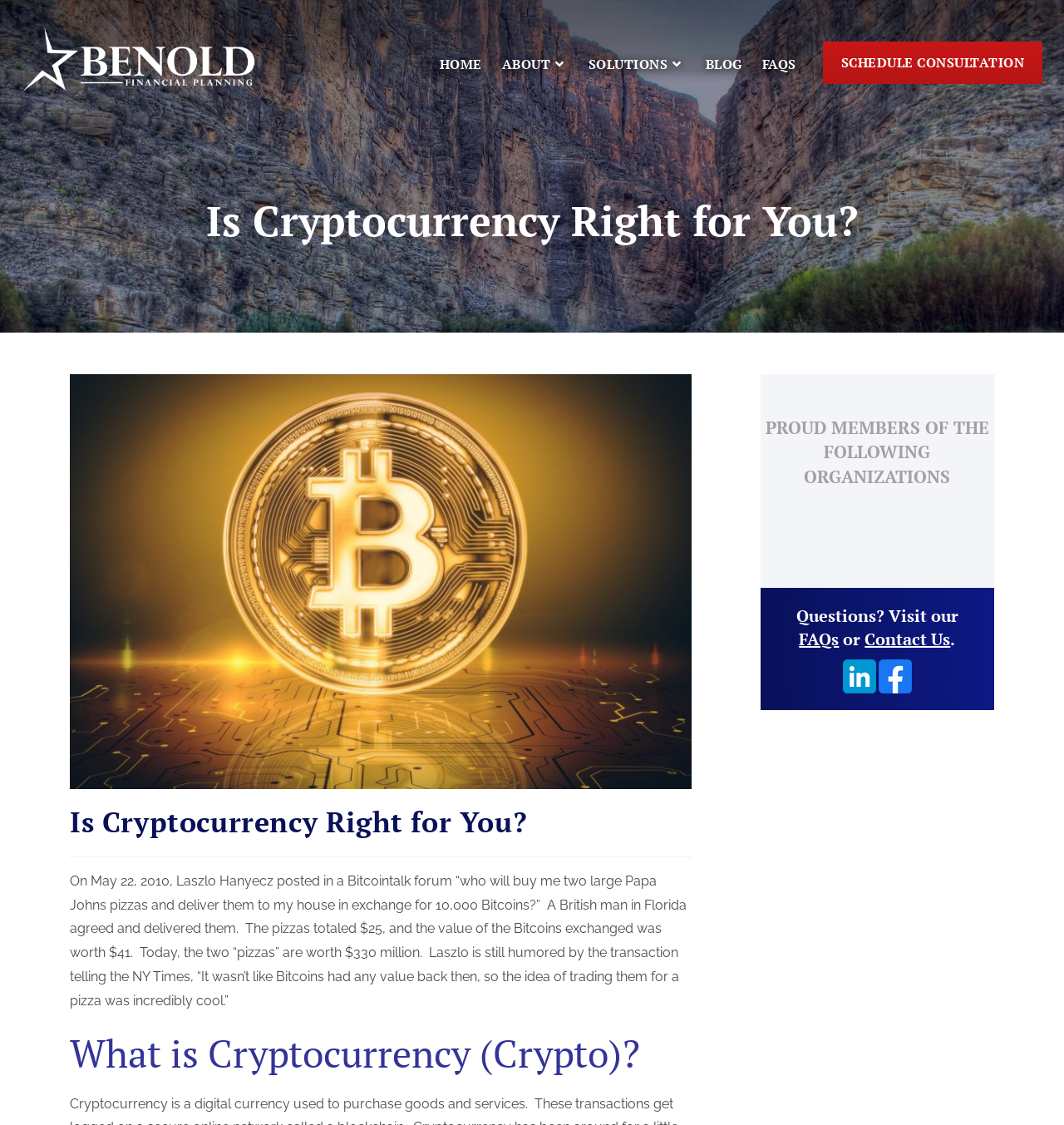Determine the bounding box of the UI element mentioned here: "SCHEDULE CONSULTATION". The coordinates must be in the format [left, top, right, bottom] with values ranging from 0 to 1.

[0.773, 0.037, 0.98, 0.075]